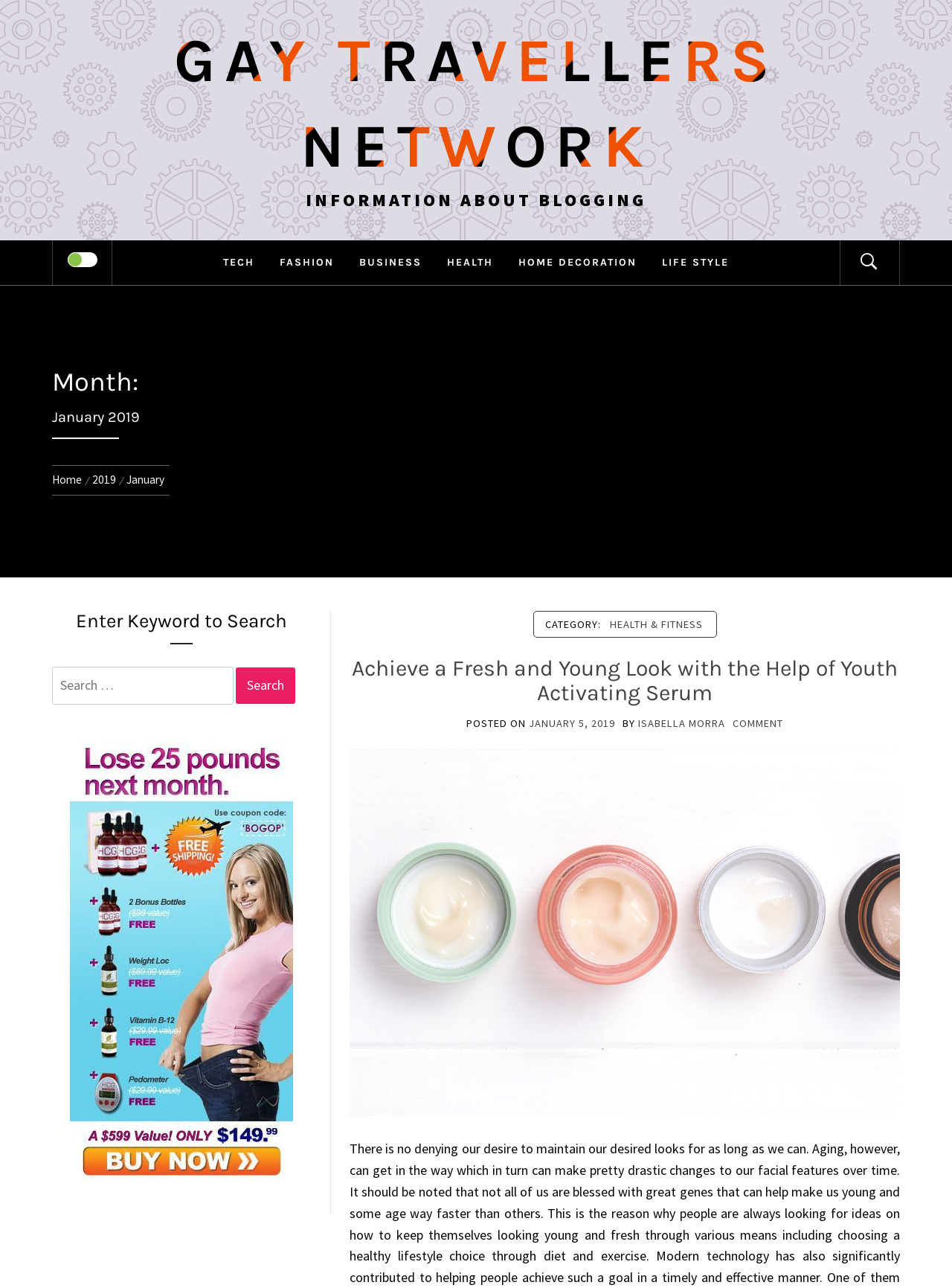Can you find the bounding box coordinates of the area I should click to execute the following instruction: "Search for a keyword"?

[0.055, 0.518, 0.327, 0.547]